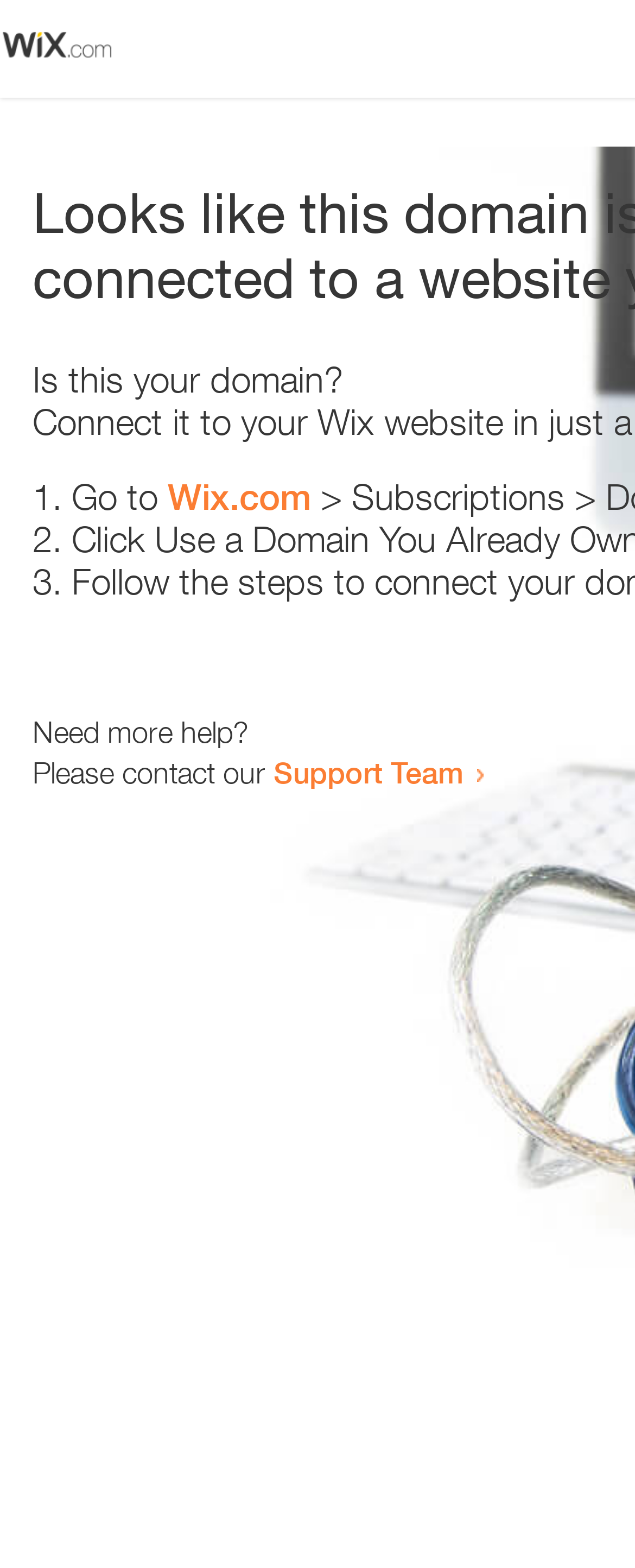What is the question being asked at the top of the page?
Based on the screenshot, provide your answer in one word or phrase.

Is this your domain?